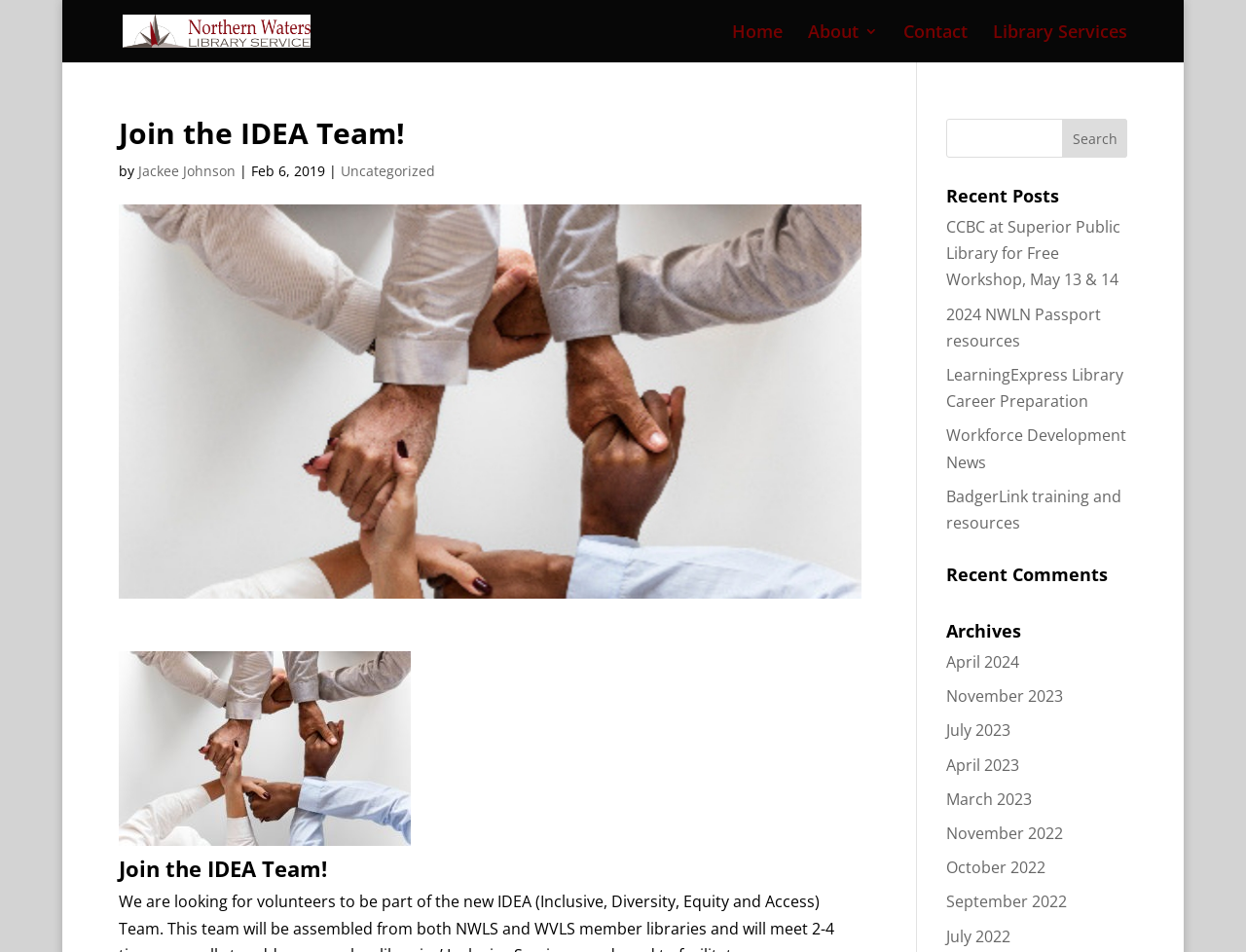Using the image as a reference, answer the following question in as much detail as possible:
What is the topic of the post 'Join the IDEA Team!'?

I found the answer by looking at the text below the heading 'Join the IDEA Team!', where it says 'Uncategorized'. This indicates that the post is categorized under 'Uncategorized'.